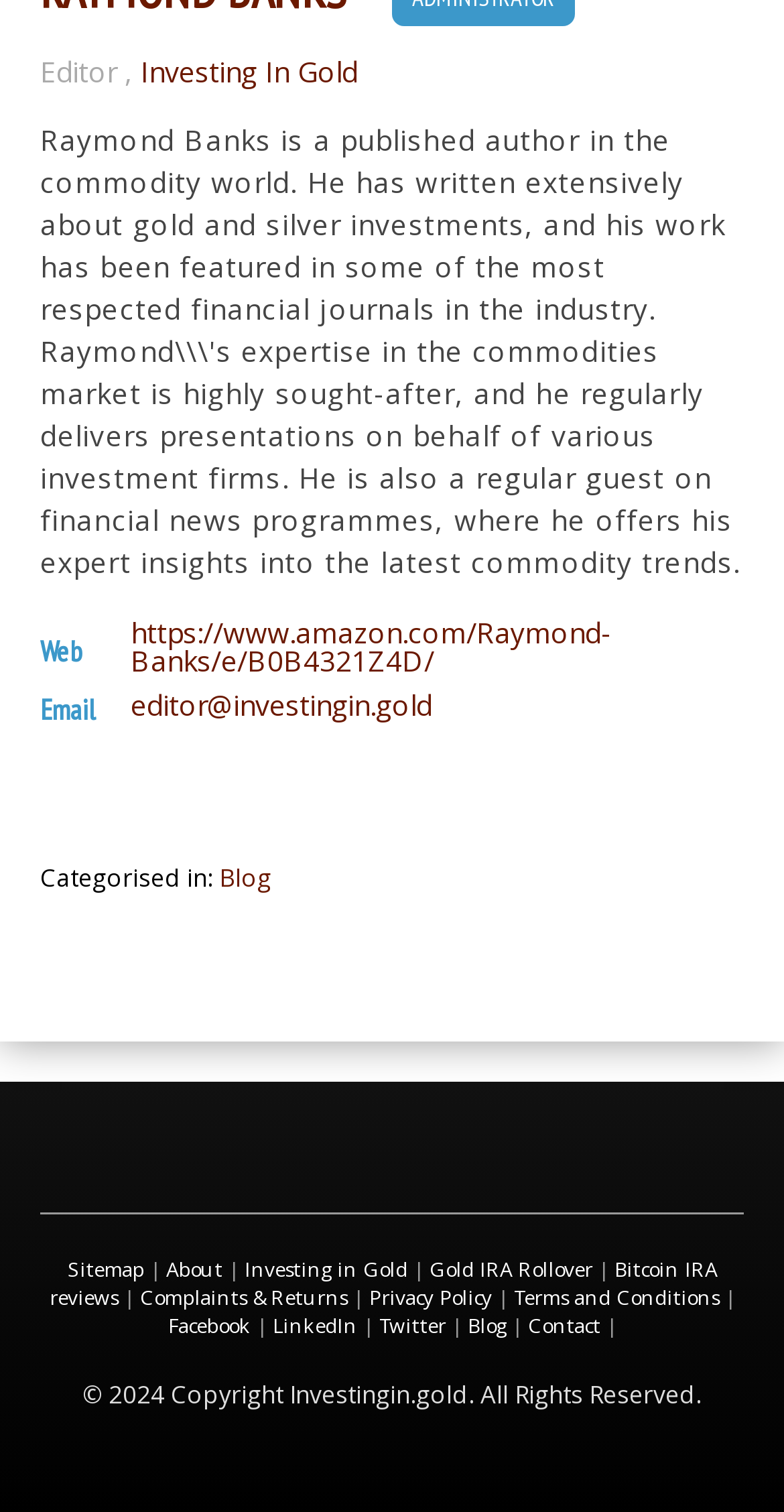Show the bounding box coordinates of the region that should be clicked to follow the instruction: "Check the 'Terms and Conditions'."

[0.655, 0.848, 0.917, 0.866]